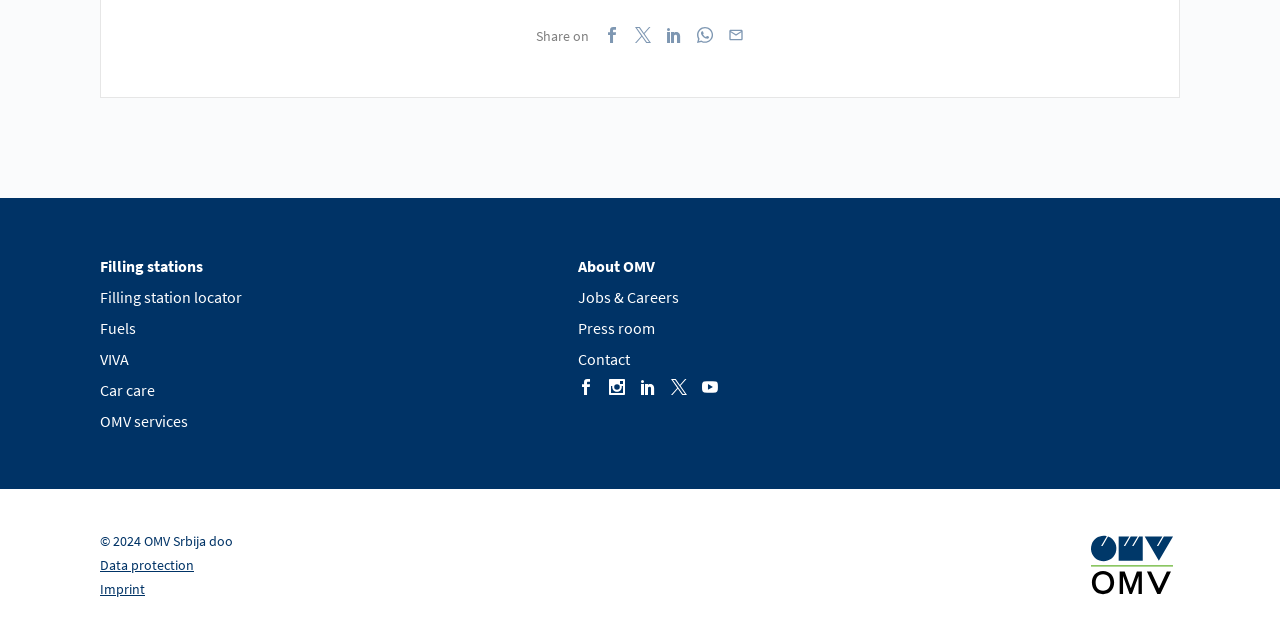What is the last option in the footer section?
Answer with a single word or short phrase according to what you see in the image.

Imprint